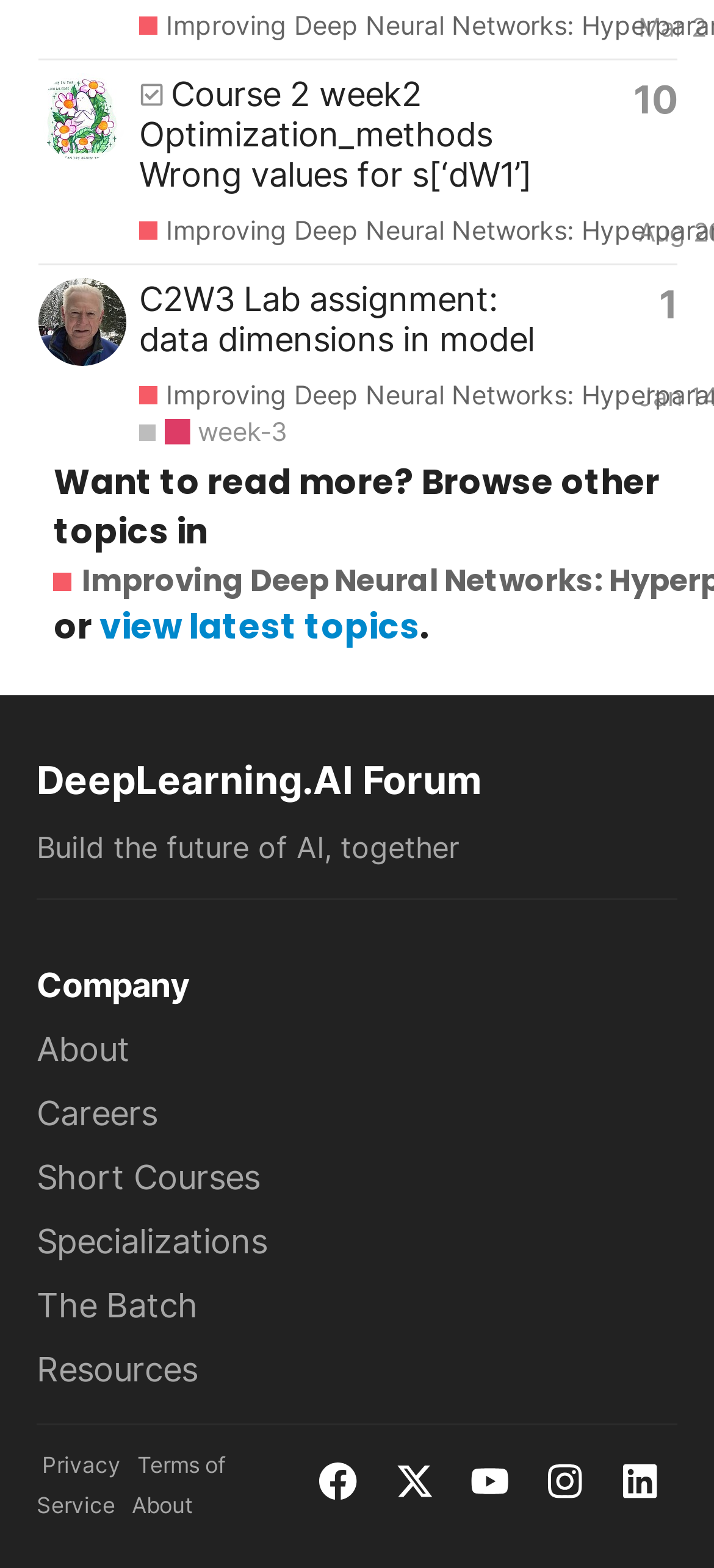How many topics are displayed on this page?
Answer the question with detailed information derived from the image.

I counted the number of gridcell elements with topic information, which are [1169] and [1170]. Each of these elements contains information about a topic, so there are 2 topics displayed on this page.